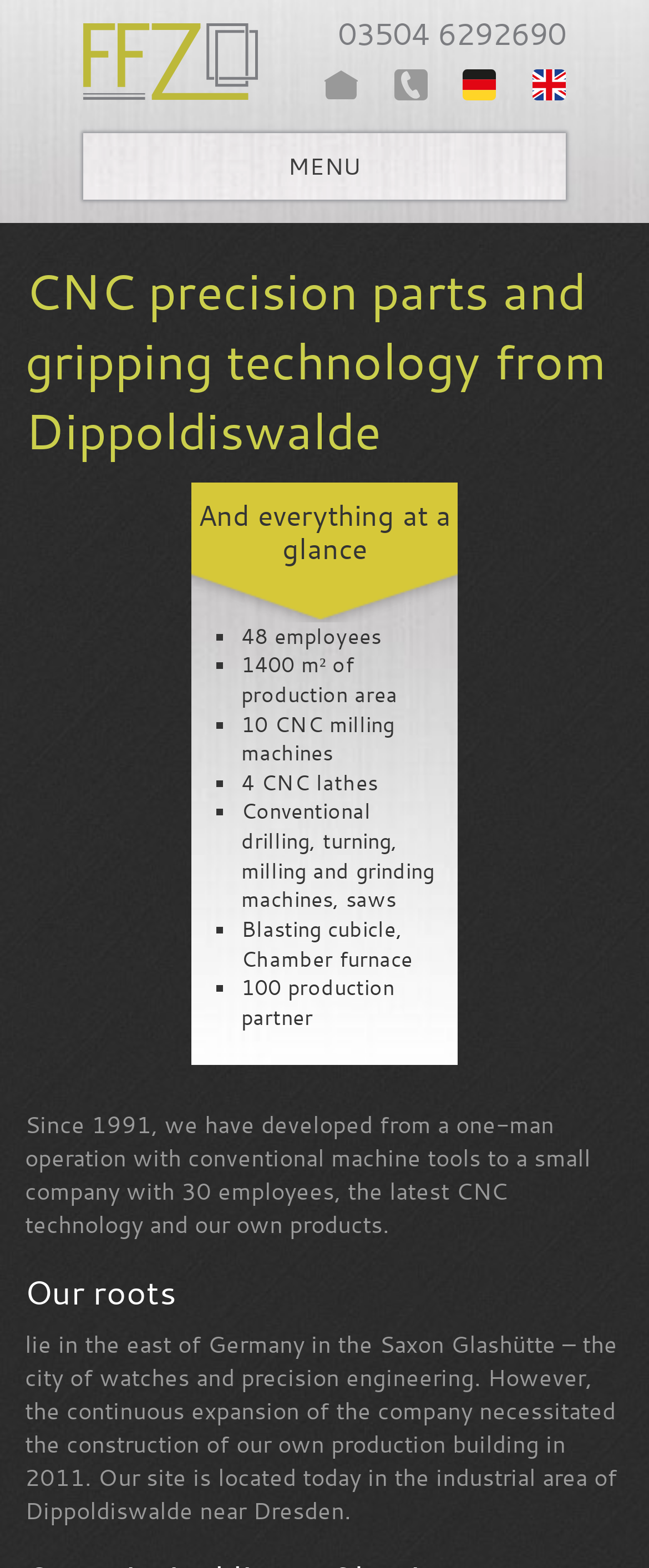What is the size of the production area?
Respond to the question with a well-detailed and thorough answer.

I found this information in the list of company facts, where it says '1400 m² of production area'.